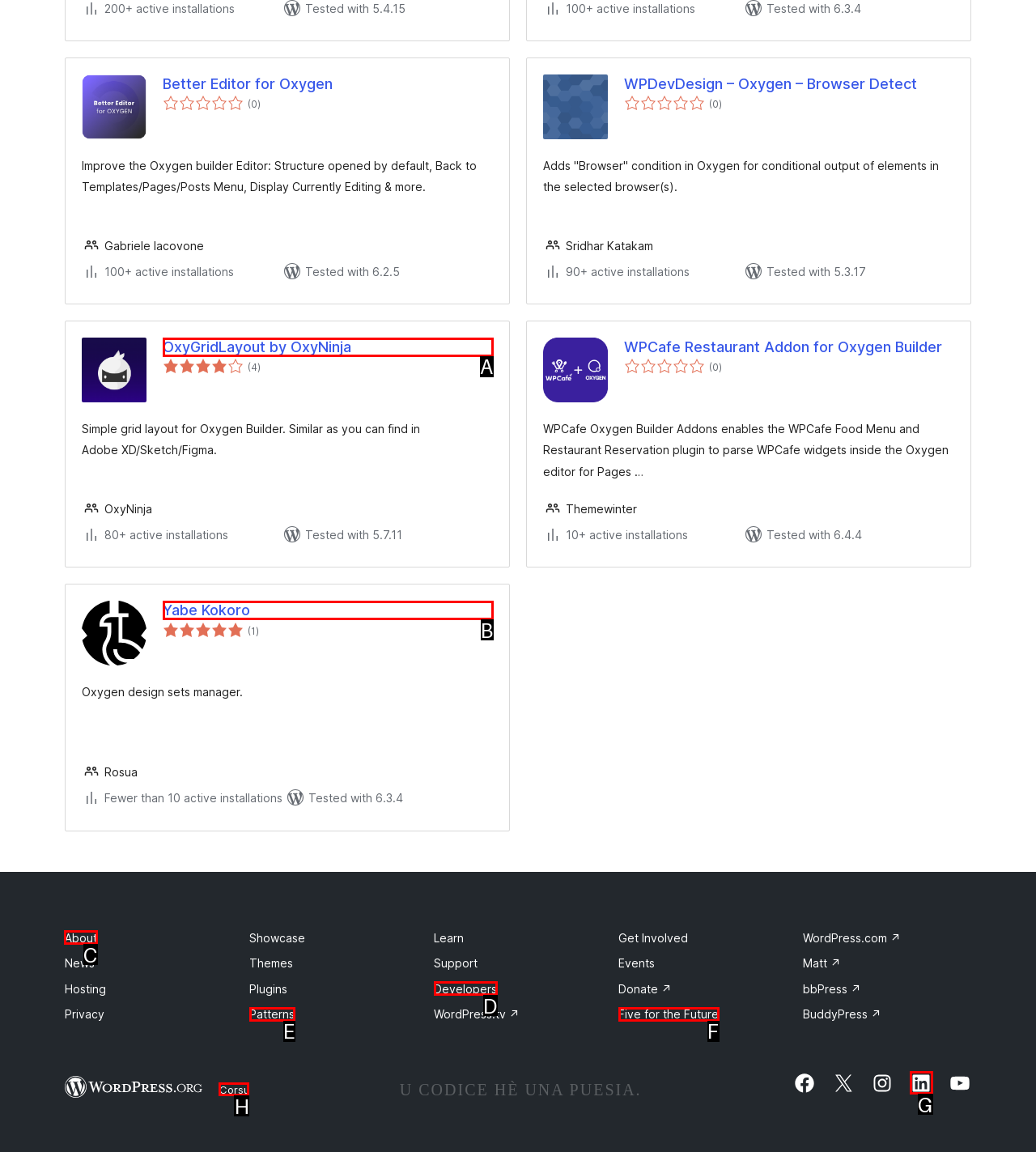Select the letter of the element you need to click to complete this task: Go to the 'About' page
Answer using the letter from the specified choices.

C